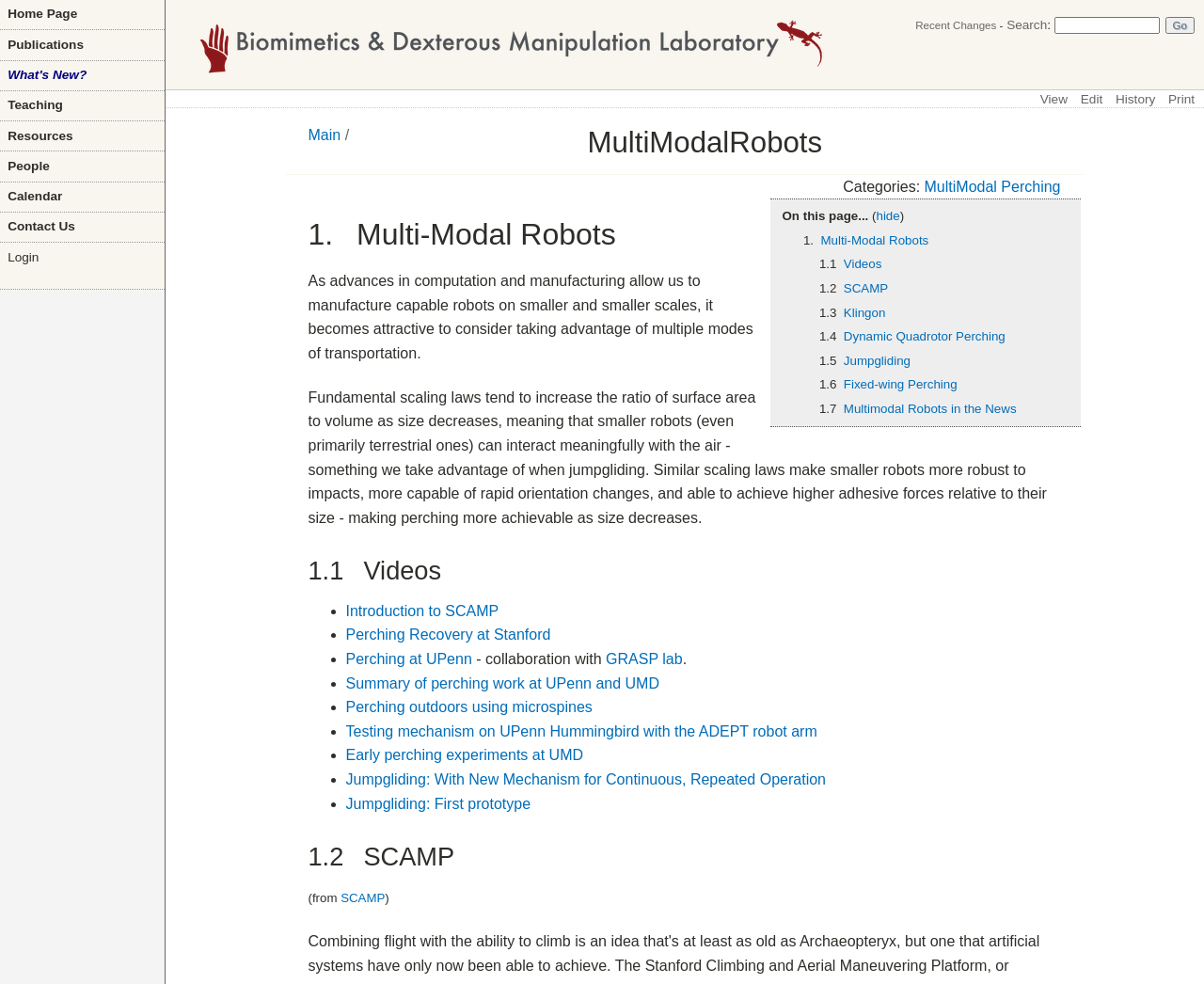Please identify the bounding box coordinates of the region to click in order to complete the given instruction: "Click on the 'What's New?' link". The coordinates should be four float numbers between 0 and 1, i.e., [left, top, right, bottom].

[0.0, 0.062, 0.137, 0.092]